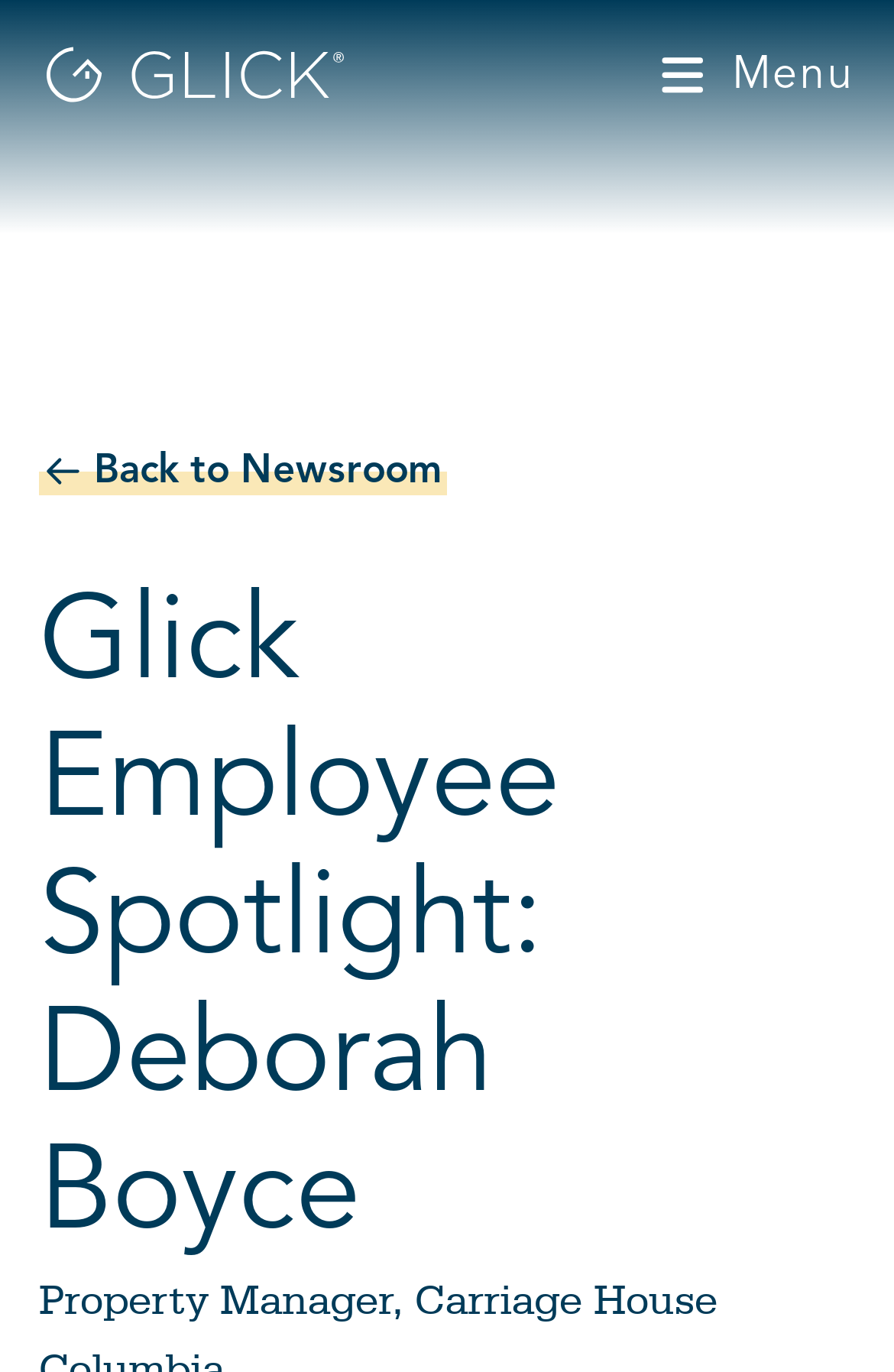What is the name of the property Deborah Boyce manages?
Please give a detailed and elaborate answer to the question based on the image.

The webpage mentions Deborah Boyce as the Property Manager for Carriage House Columbia, indicating that this is the property she is responsible for managing.